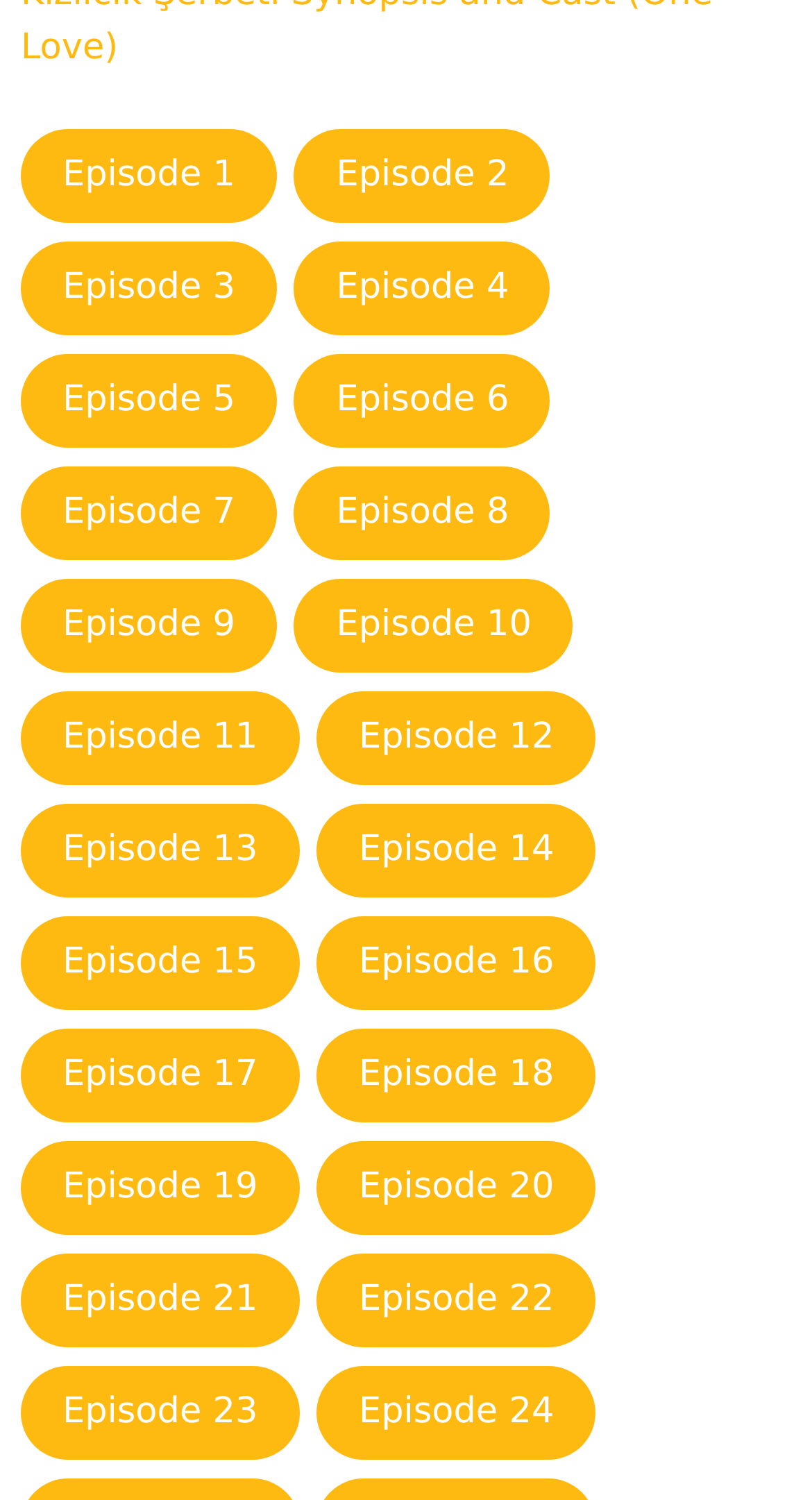Respond with a single word or short phrase to the following question: 
Are the episode links grouped in any way?

No